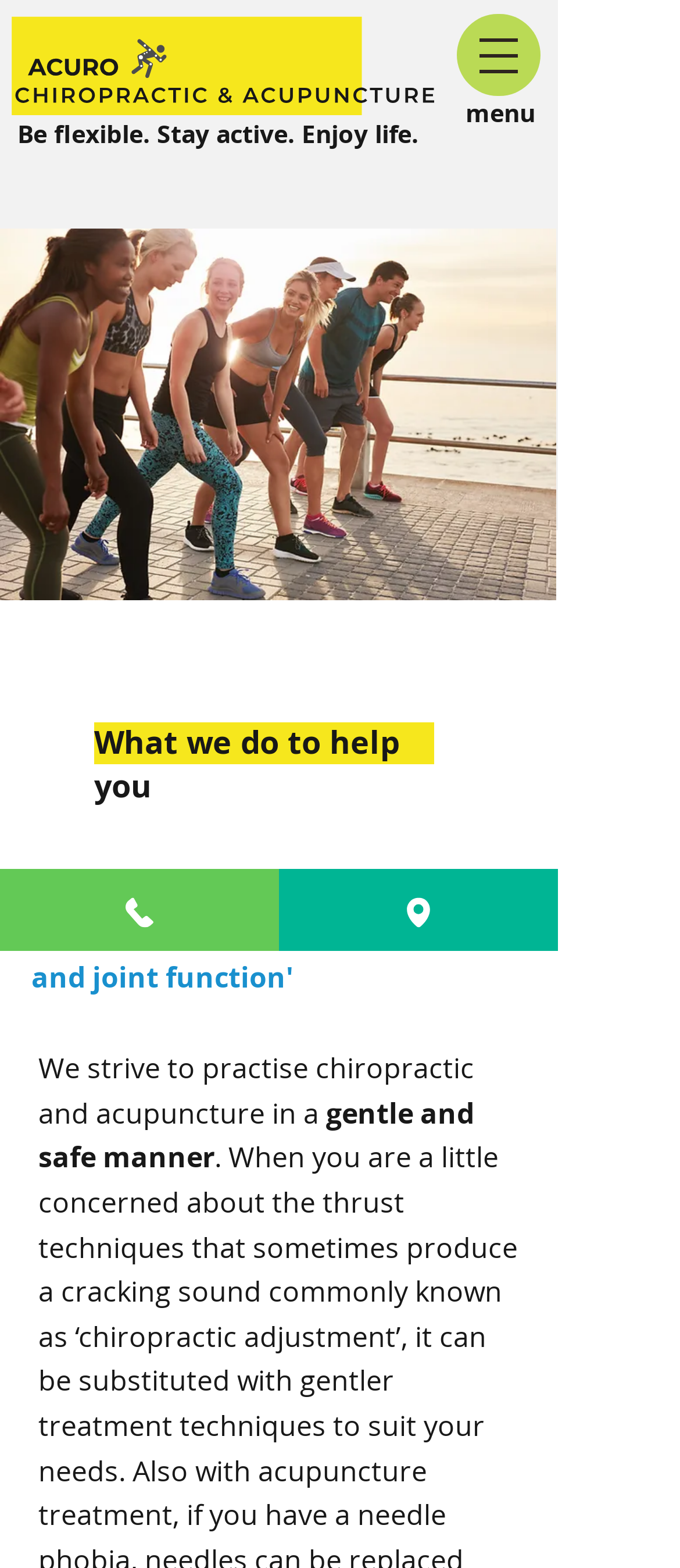Can you locate the main headline on this webpage and provide its text content?

Be flexible. Stay active. Enjoy life.